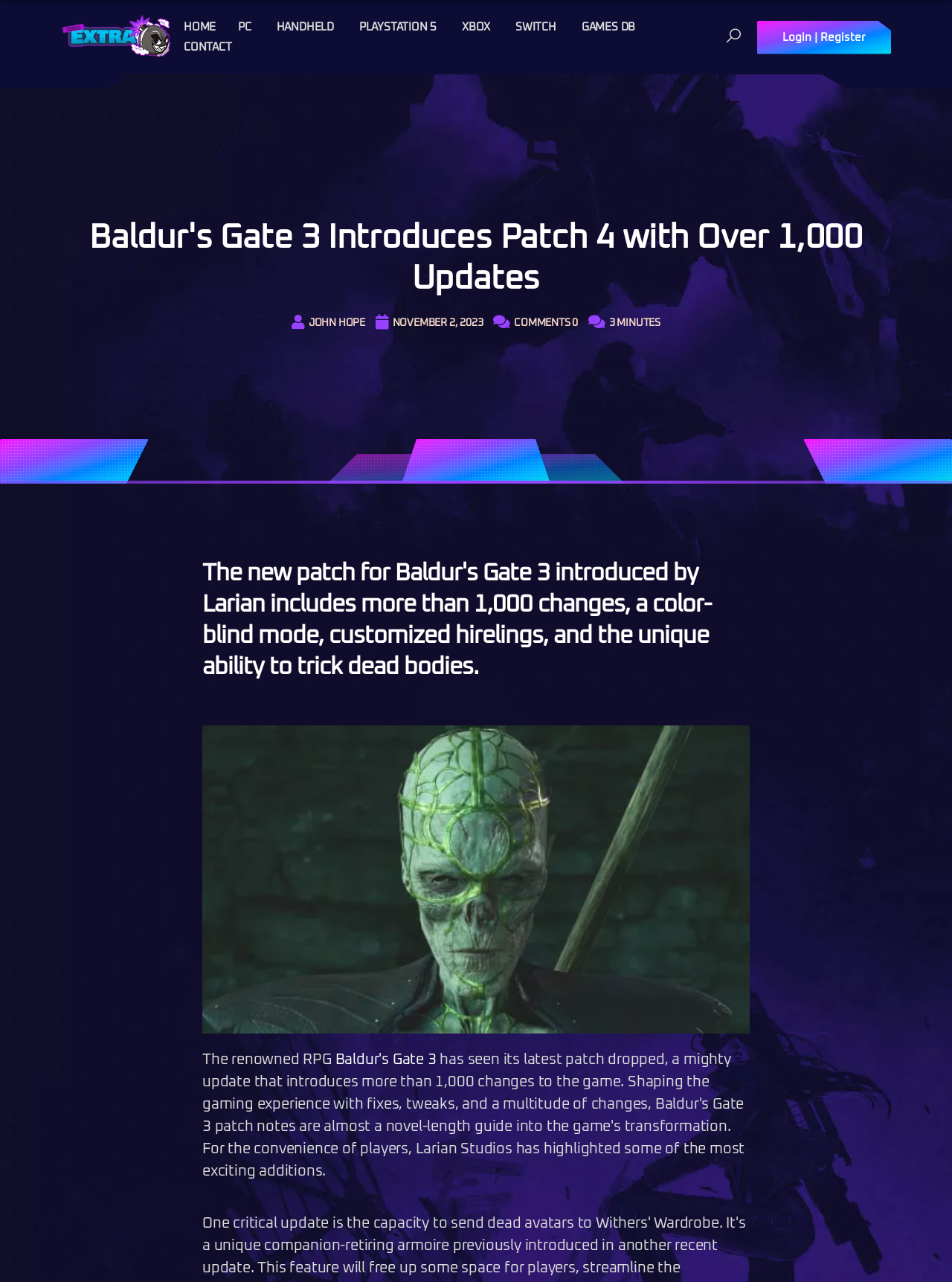Identify the bounding box coordinates of the clickable region to carry out the given instruction: "Login or Register".

[0.795, 0.016, 0.936, 0.042]